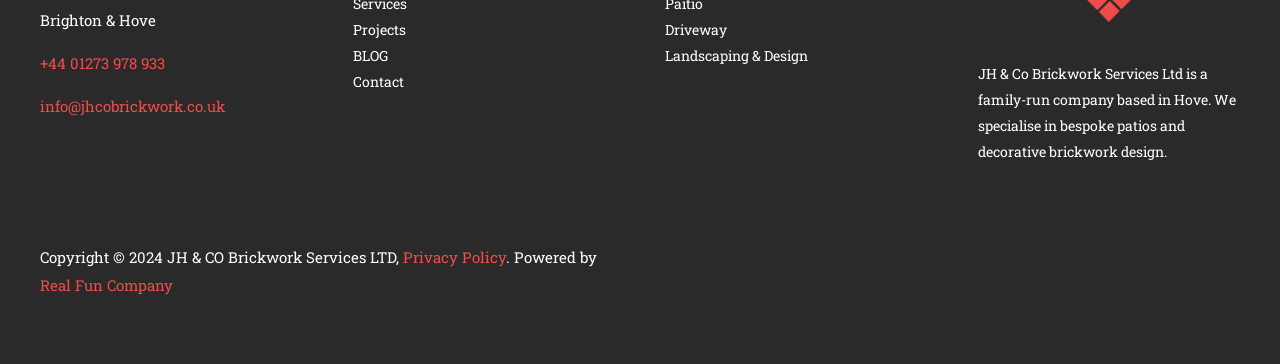What is the company's phone number?
Analyze the image and deliver a detailed answer to the question.

The link element '+44 01273 978 933' provides the company's phone number.